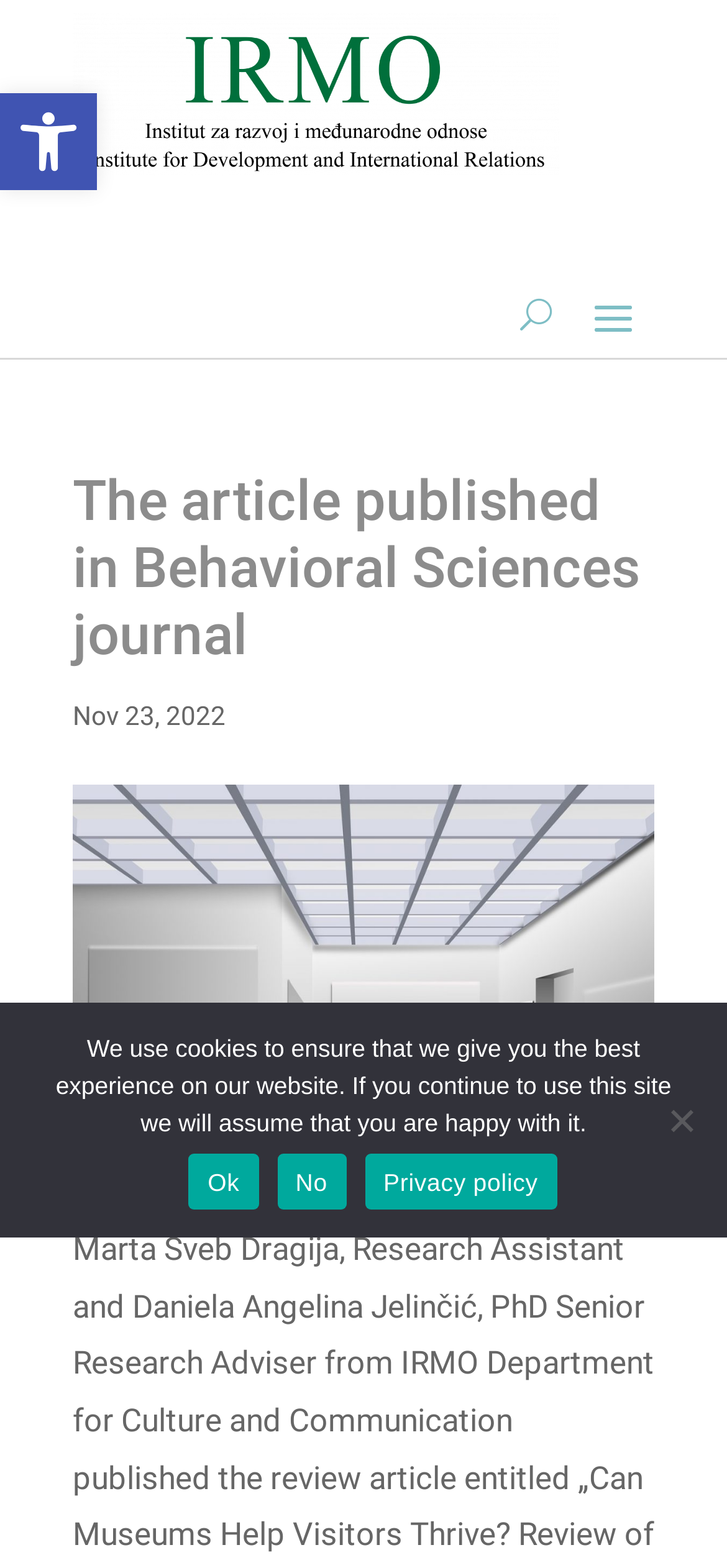Provide the bounding box for the UI element matching this description: "Privacy policy".

[0.502, 0.736, 0.766, 0.771]